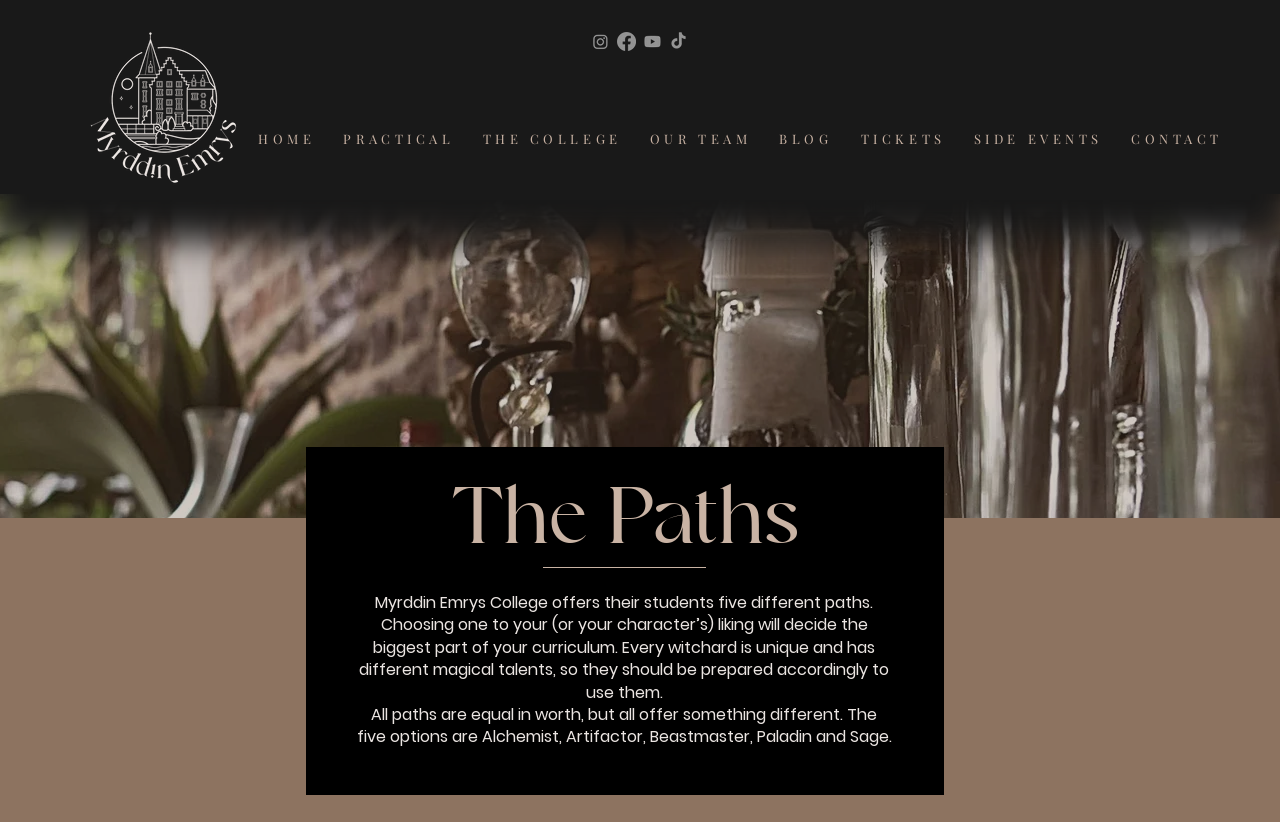Describe all the key features and sections of the webpage thoroughly.

The webpage is about Myrddin Emrys College, where students can choose a path of expertise. At the top left corner, there is a logo of the college, which is an image with the text "MEC". Next to the logo, there is a social bar with links to the college's Instagram, Facebook, Youtube, and TikTok accounts, each represented by an image.

Below the social bar, there is a navigation menu with links to different sections of the website, including "HOME", "PRACTICAL", "THE COLLEGE", "OUR TEAM", "BLOG", "TICKETS", "SIDE EVENTS", and "CONTACT". 

The main content of the webpage is about the five different paths offered by the college. There is a heading "The Paths" followed by a paragraph explaining that the college offers five paths for students to choose from, which will decide the biggest part of their curriculum. The paths are designed to cater to the unique magical talents of each witchard. 

Below the explanatory paragraph, there is another paragraph listing the five paths: Alchemist, Artifactor, Beastmaster, Paladin, and Sage. These paths are considered equal in worth but offer different specializations.